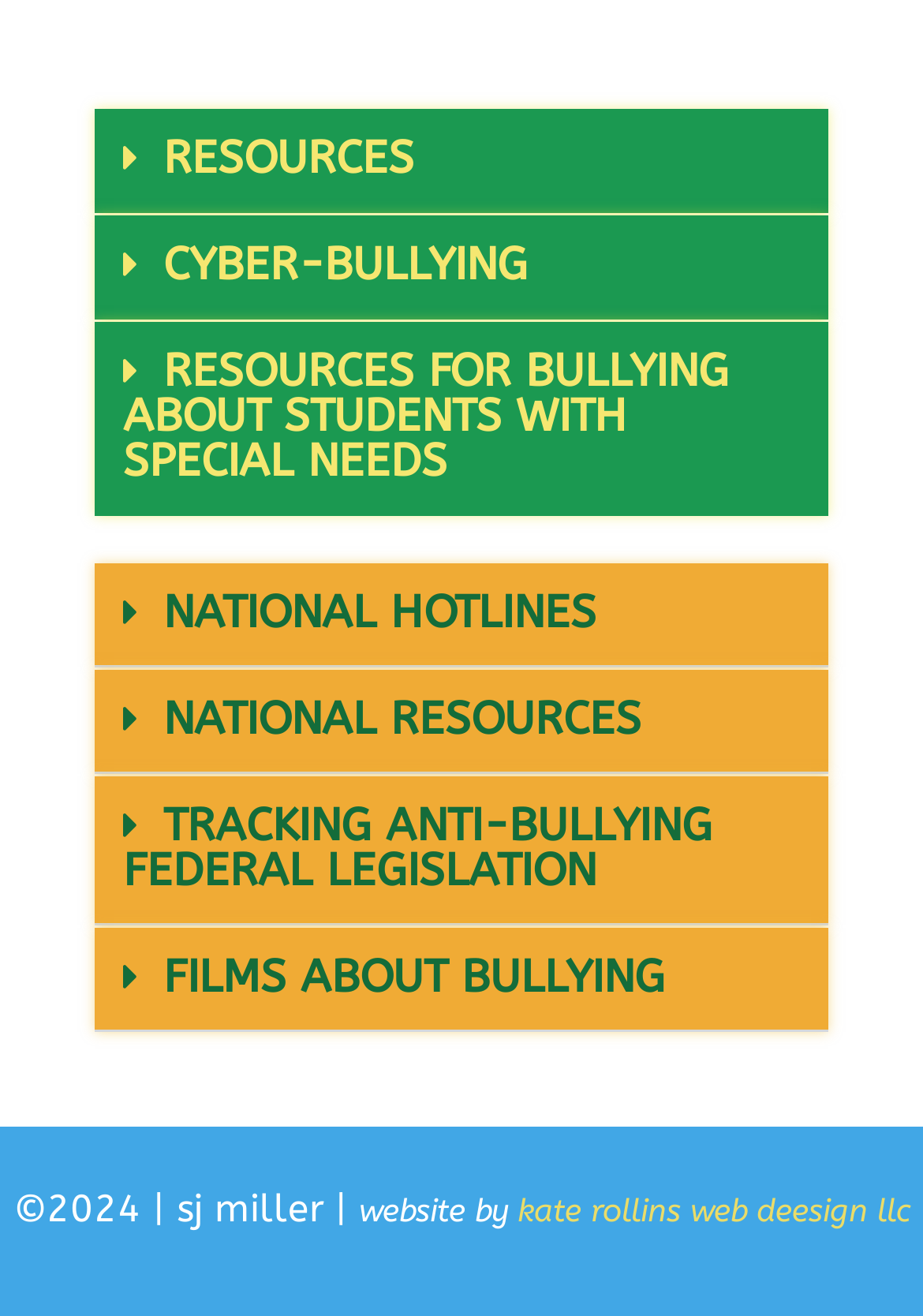Show the bounding box coordinates for the HTML element described as: "FILMS ABOUT BULLYING".

[0.103, 0.705, 0.897, 0.784]